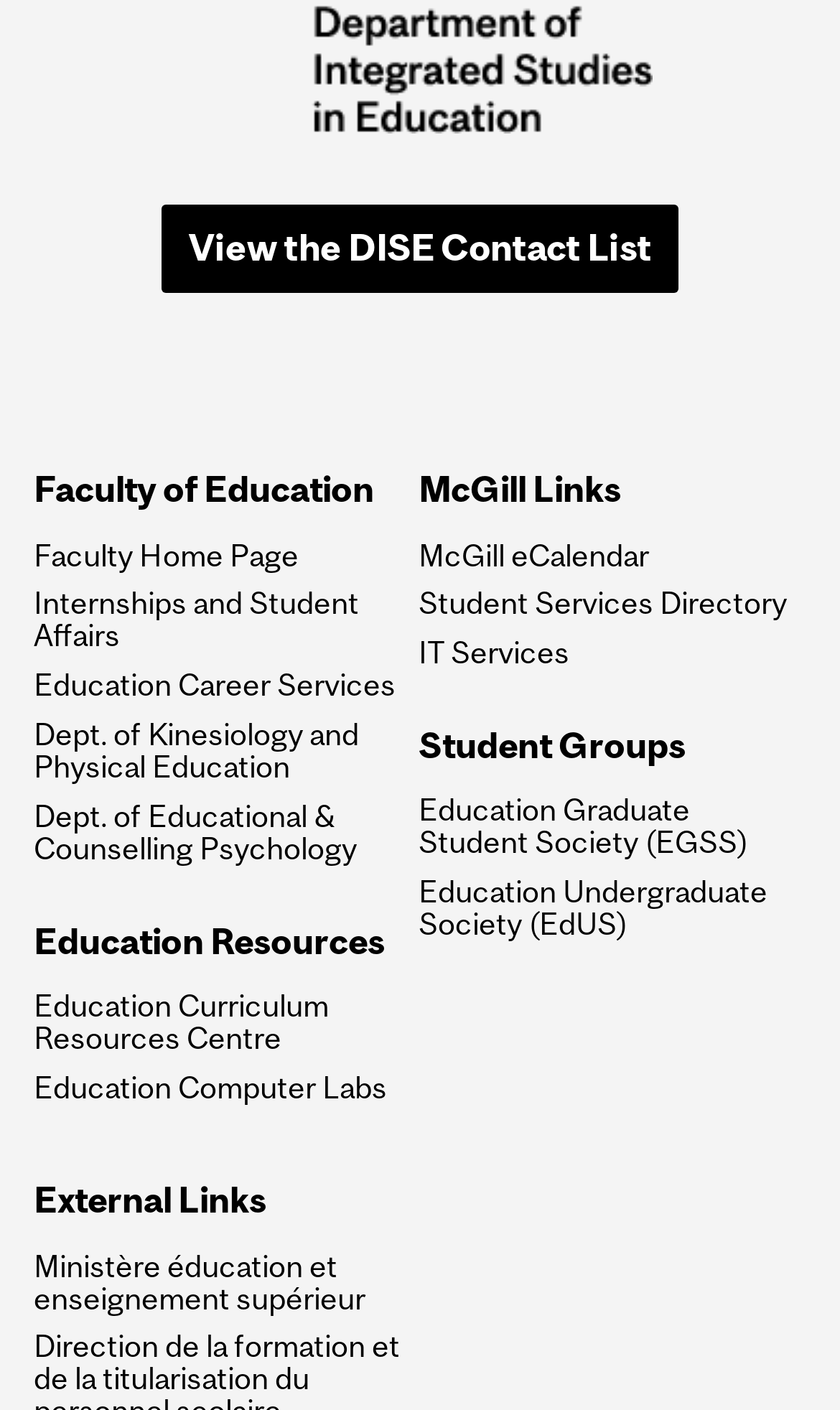Give a one-word or short phrase answer to the question: 
What is the last link on the webpage?

Ministère éducation et enseignement supérieur